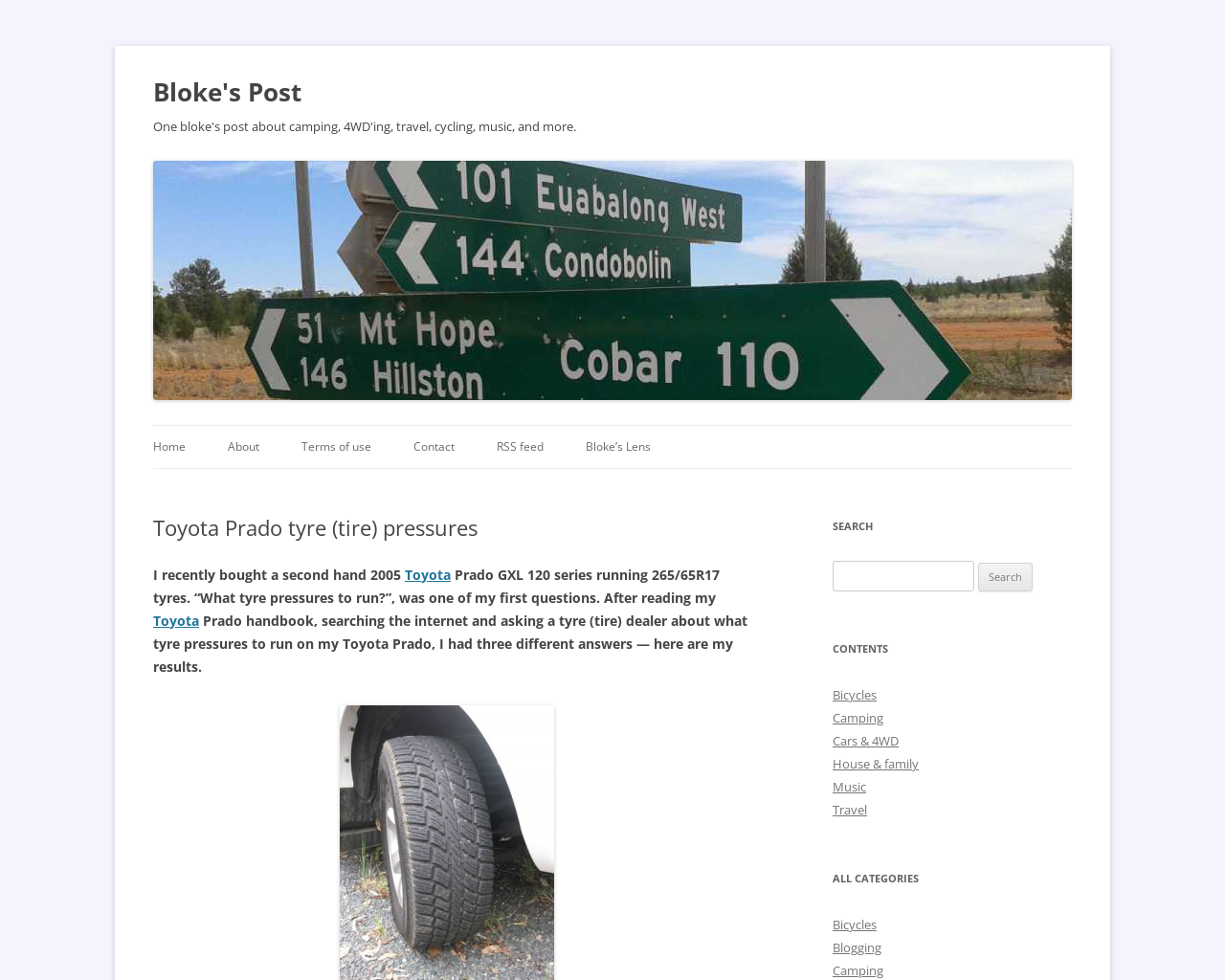Give a comprehensive overview of the webpage, including key elements.

The webpage is about Toyota Prado tyre pressures, specifically discussing the author's experience with finding the right tyre pressures for their 2005 Toyota Prado GXL 120 series. 

At the top of the page, there is a heading "Bloke's Post" with a link to the same title. Below it, there is a brief description of the blog, which covers various topics such as camping, 4WD'ing, travel, cycling, music, and more. 

On the left side of the page, there is a navigation menu with links to "Home", "About", "Terms of use", "Contact", "RSS feed", and "Bloke's Lens". 

The main content of the page starts with a heading "Toyota Prado tyre (tire) pressures" followed by a paragraph of text discussing the author's experience with finding the right tyre pressures. The text includes links to "Toyota" and mentions the author's Toyota Prado handbook and internet research.

On the right side of the page, there is a search box with a heading "SEARCH" and a label "Search for:". Below the search box, there are headings "CONTENTS" and "ALL CATEGORIES" with links to various categories such as "Bicycles", "Camping", "Cars & 4WD", "House & family", "Music", and "Travel".